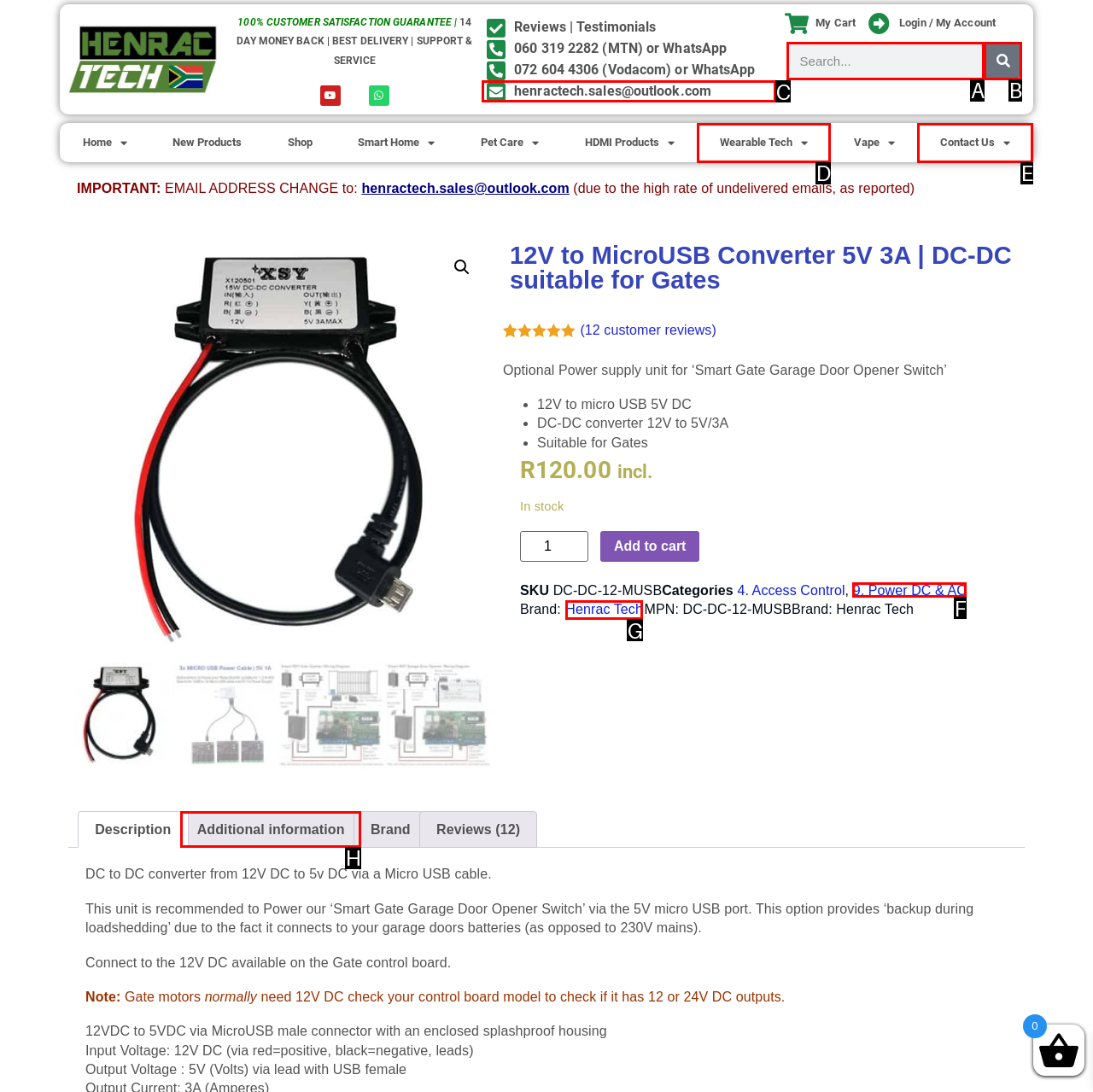Match the HTML element to the description: Contact. Respond with the letter of the correct option directly.

None